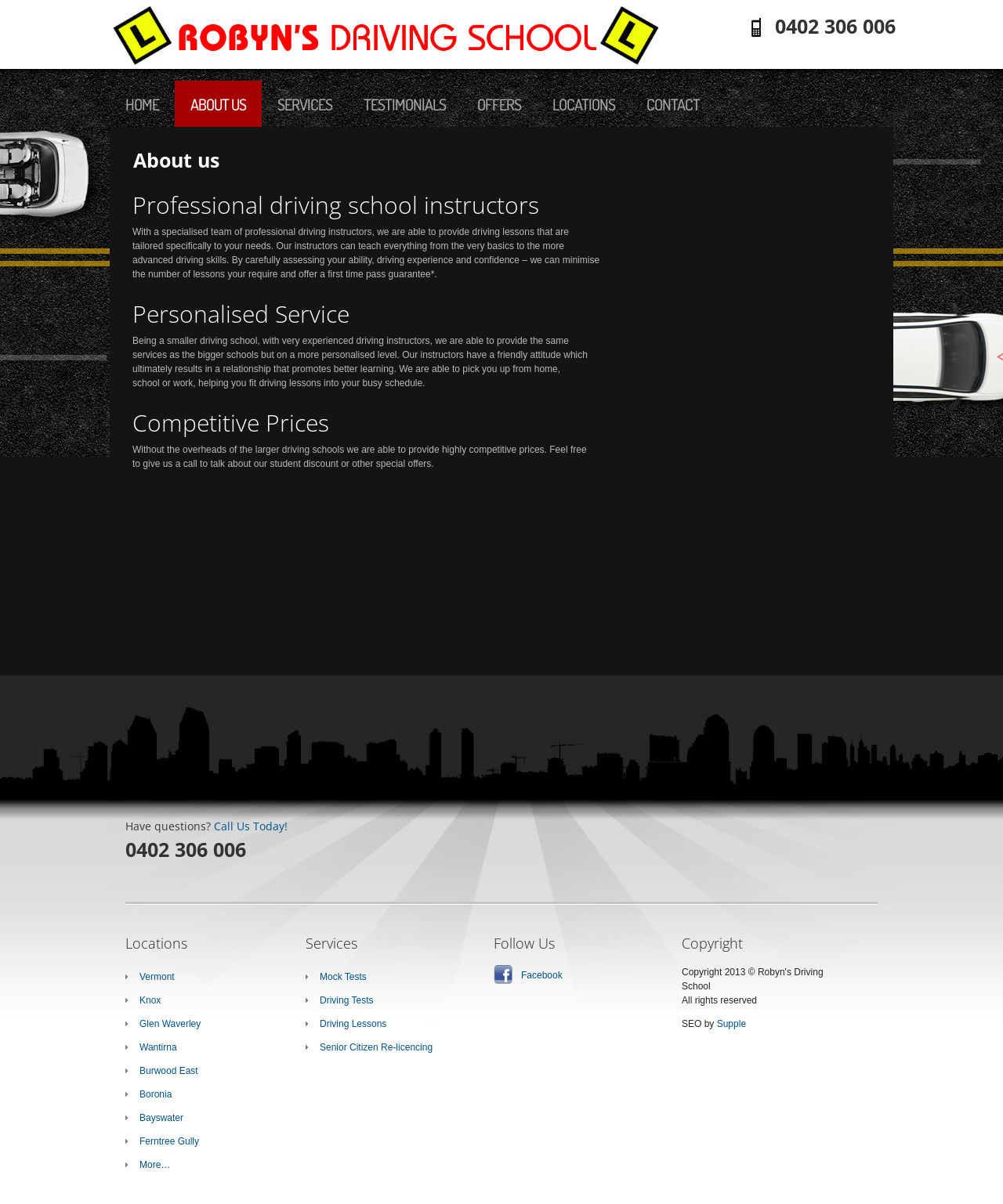Offer a meticulous caption that includes all visible features of the webpage.

This webpage is about Robyn's Driving School, a driving school in Melbourne with over 20 years of experience. The page has a prominent image at the top, taking up about half of the screen width. Below the image, there is a navigation menu with links to different sections of the website, including "HOME", "ABOUT US", "SERVICES", "TESTIMONIALS", "OFFERS", "LOCATIONS", and "CONTACT".

The main content of the page is divided into three sections: "About us", "Personalised Service", and "Competitive Prices". The "About us" section has a heading and three paragraphs of text, describing the driving school's team of professional instructors and their approach to teaching. The "Personalised Service" section has a heading and three paragraphs of text, highlighting the benefits of the school's smaller size and experienced instructors. The "Competitive Prices" section has a heading and two paragraphs of text, explaining the school's pricing and special offers.

On the right side of the page, there is a section with a heading "Locations" and a list of links to different locations, including Vermont, Knox, and Glen Waverley. Below this section, there is another section with a heading "Services" and a list of links to different services, including "Mock Tests", "Driving Tests", and "Driving Lessons".

At the bottom of the page, there is a section with a heading "Follow Us" and a link to the school's Facebook page. Next to this section, there is a section with a heading "Copyright" and a statement about all rights being reserved.